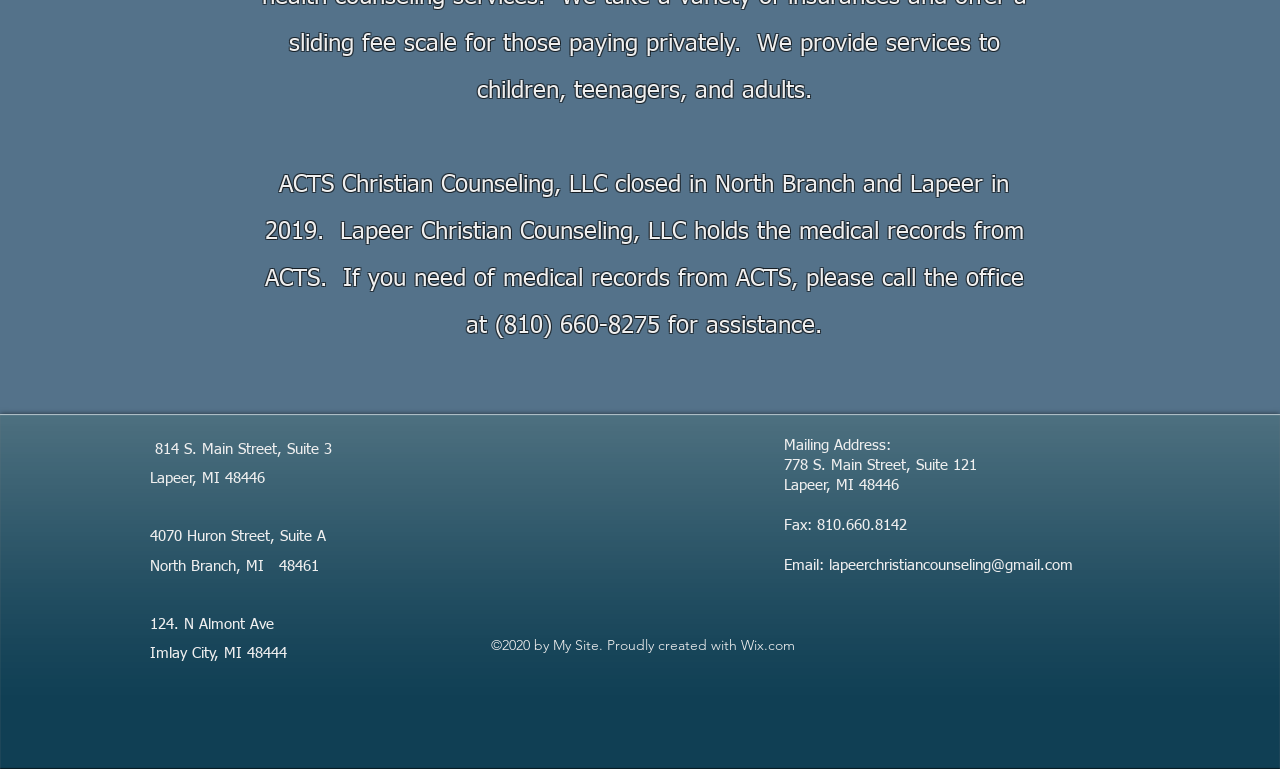Give a concise answer of one word or phrase to the question: 
What is the email address of the counseling service?

lapeerchristiancounseling@gmail.com